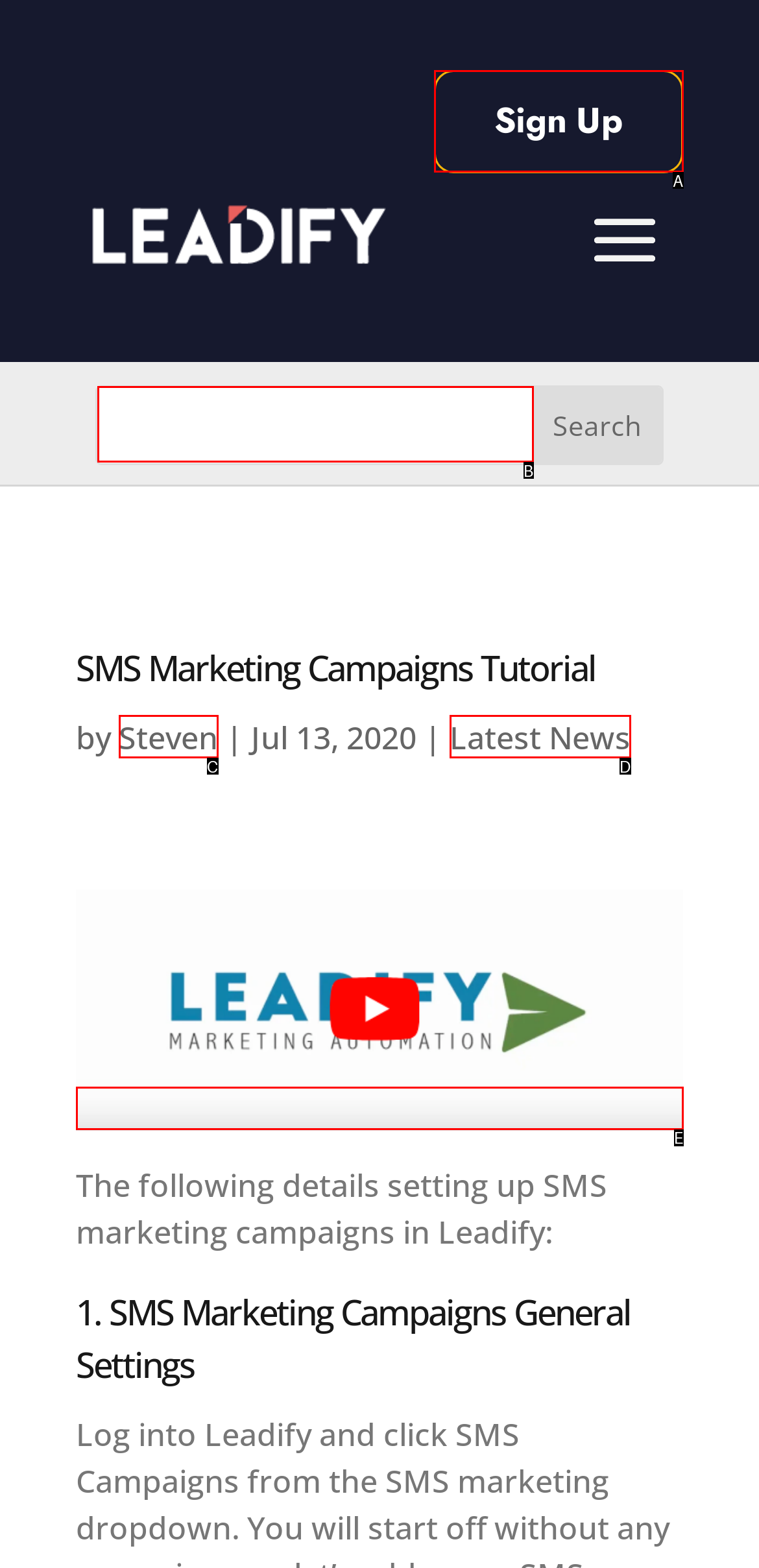Choose the letter that best represents the description: Latest News. Answer with the letter of the selected choice directly.

D